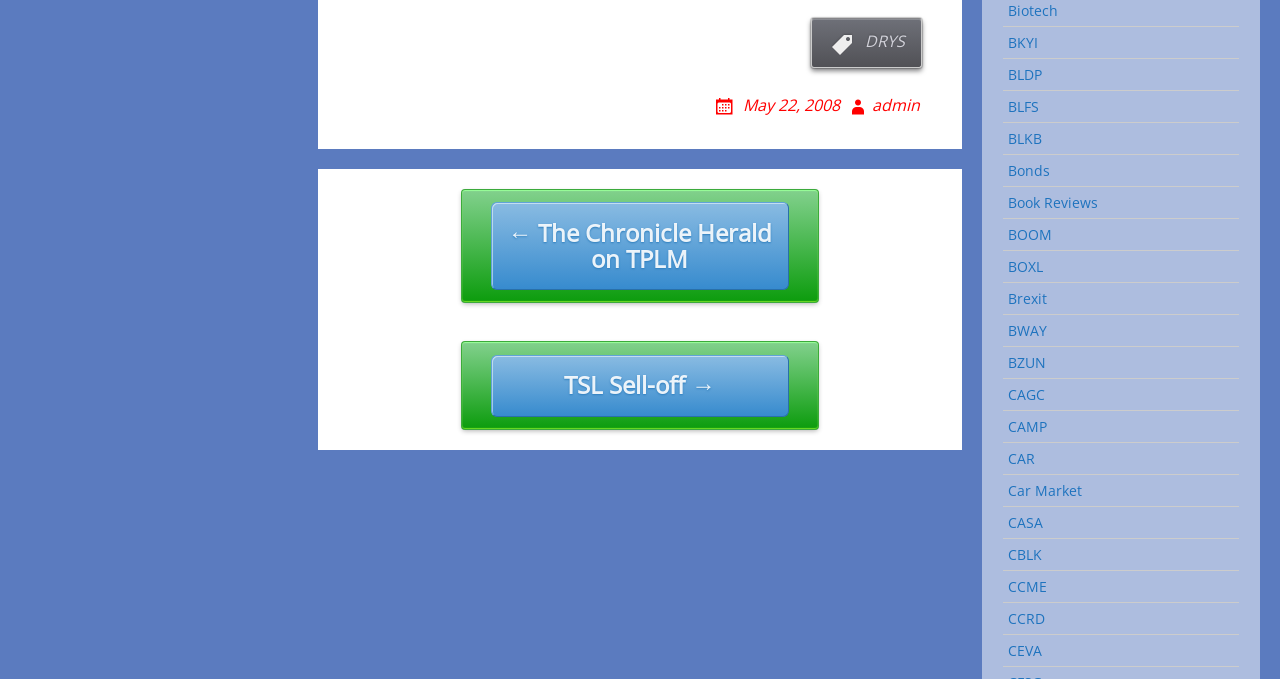Could you indicate the bounding box coordinates of the region to click in order to complete this instruction: "Go to the 'TSL Sell-off' page".

[0.361, 0.504, 0.639, 0.632]